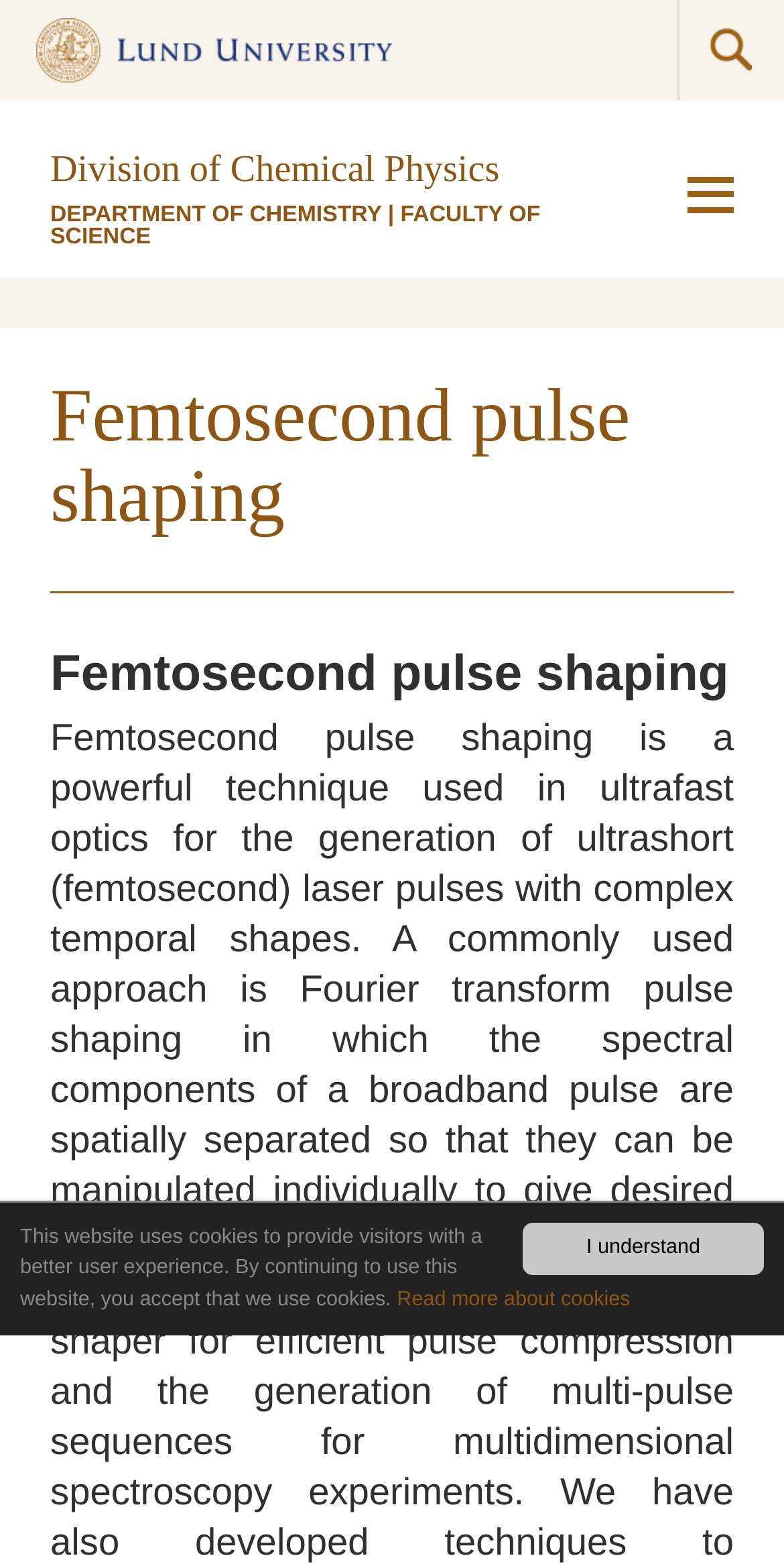Consider the image and give a detailed and elaborate answer to the question: 
What is the relationship between the 'Division of Chemical Physics' and 'Department of Chemistry'?

I observed that the 'Division of Chemical Physics' is a heading element nested under the 'DEPARTMENT OF CHEMISTRY | FACULTY OF SCIENCE' heading. This suggests that the 'Division of Chemical Physics' is a subdivision or part of the 'Department of Chemistry'.